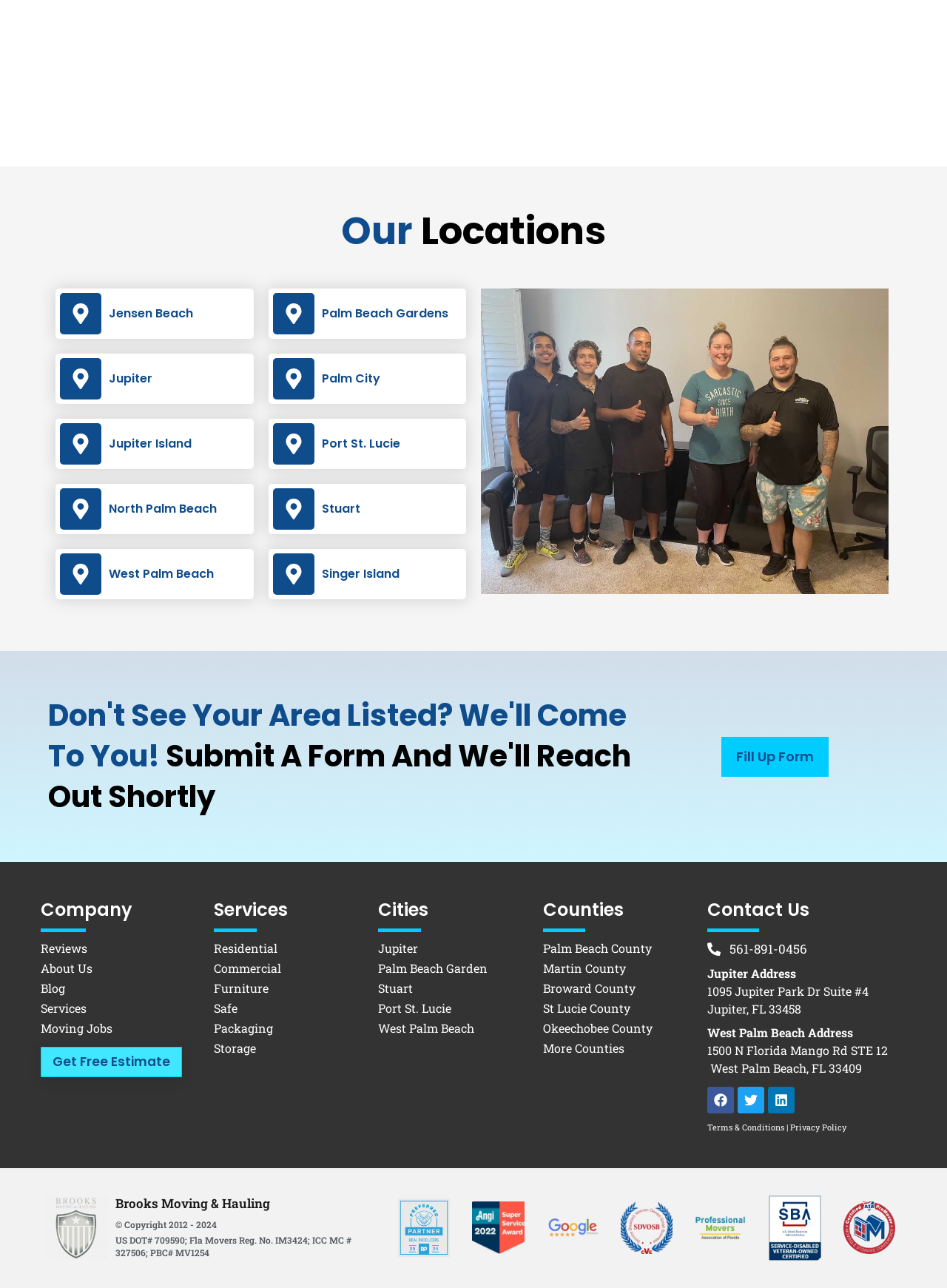What is the address of the Jupiter location?
Please provide a single word or phrase as your answer based on the screenshot.

1095 Jupiter Park Dr Suite #4 Jupiter, FL 33458